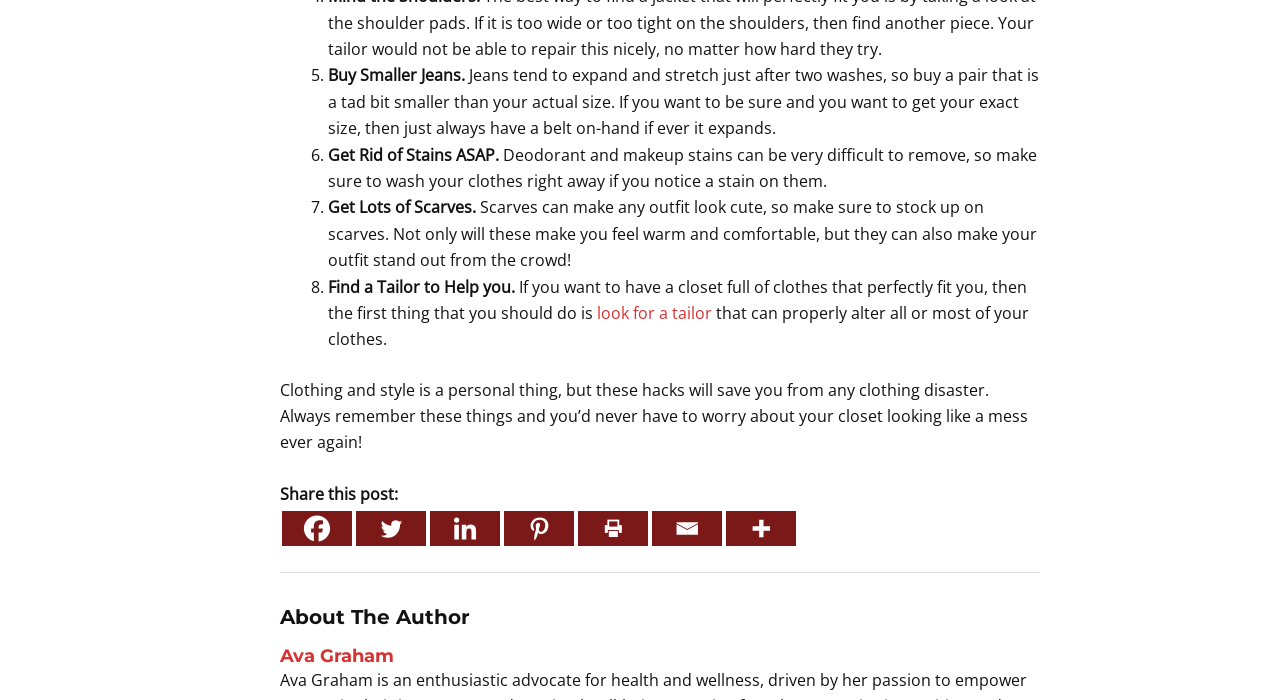Give a succinct answer to this question in a single word or phrase: 
What is the author's name?

Ava Graham